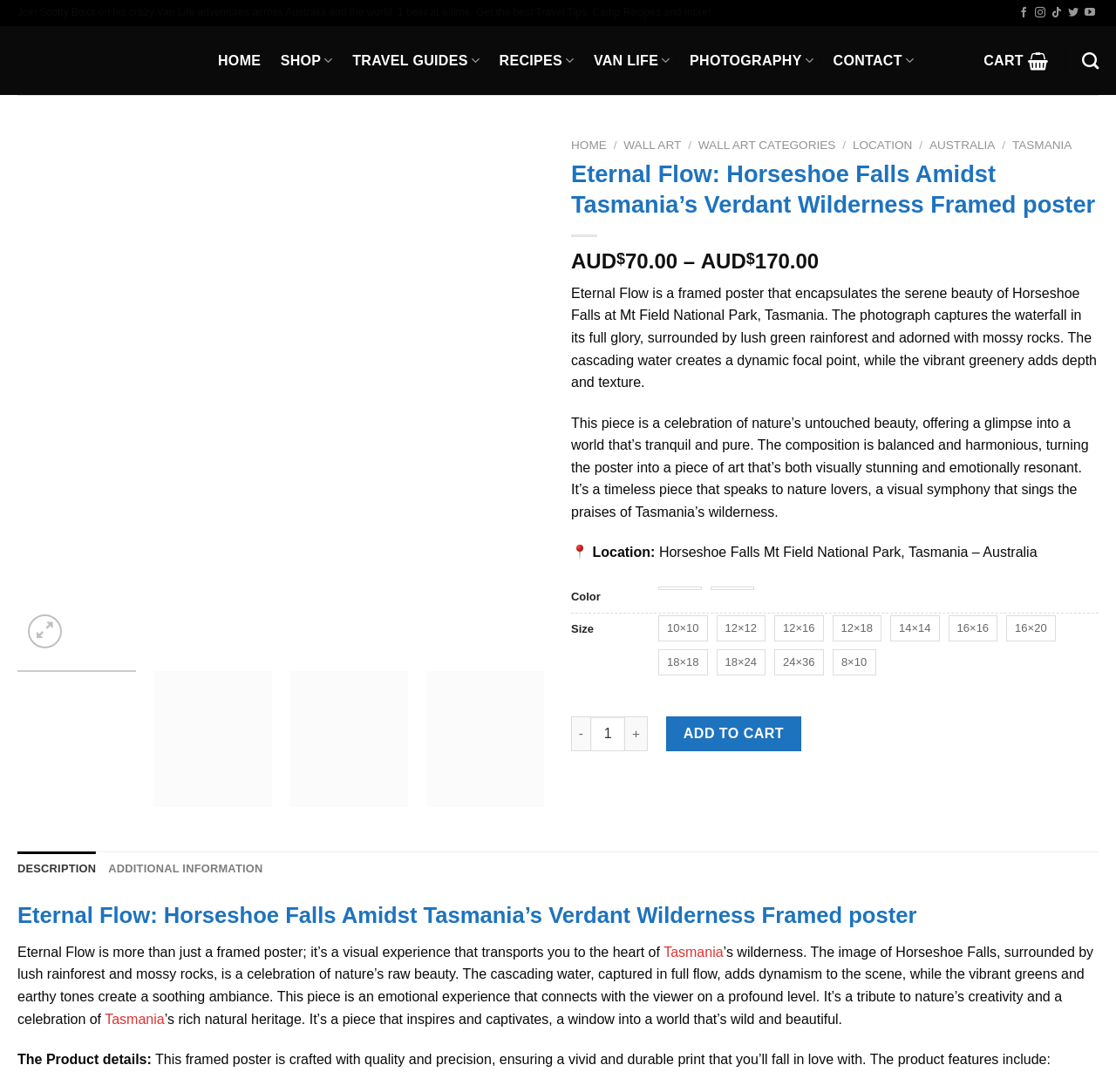What is the theme of the framed poster?
Using the image, provide a detailed and thorough answer to the question.

The theme of the framed poster is nature, as it features an image of Horseshoe Falls surrounded by lush rainforest and mossy rocks, and the text describes it as a celebration of nature's raw beauty.